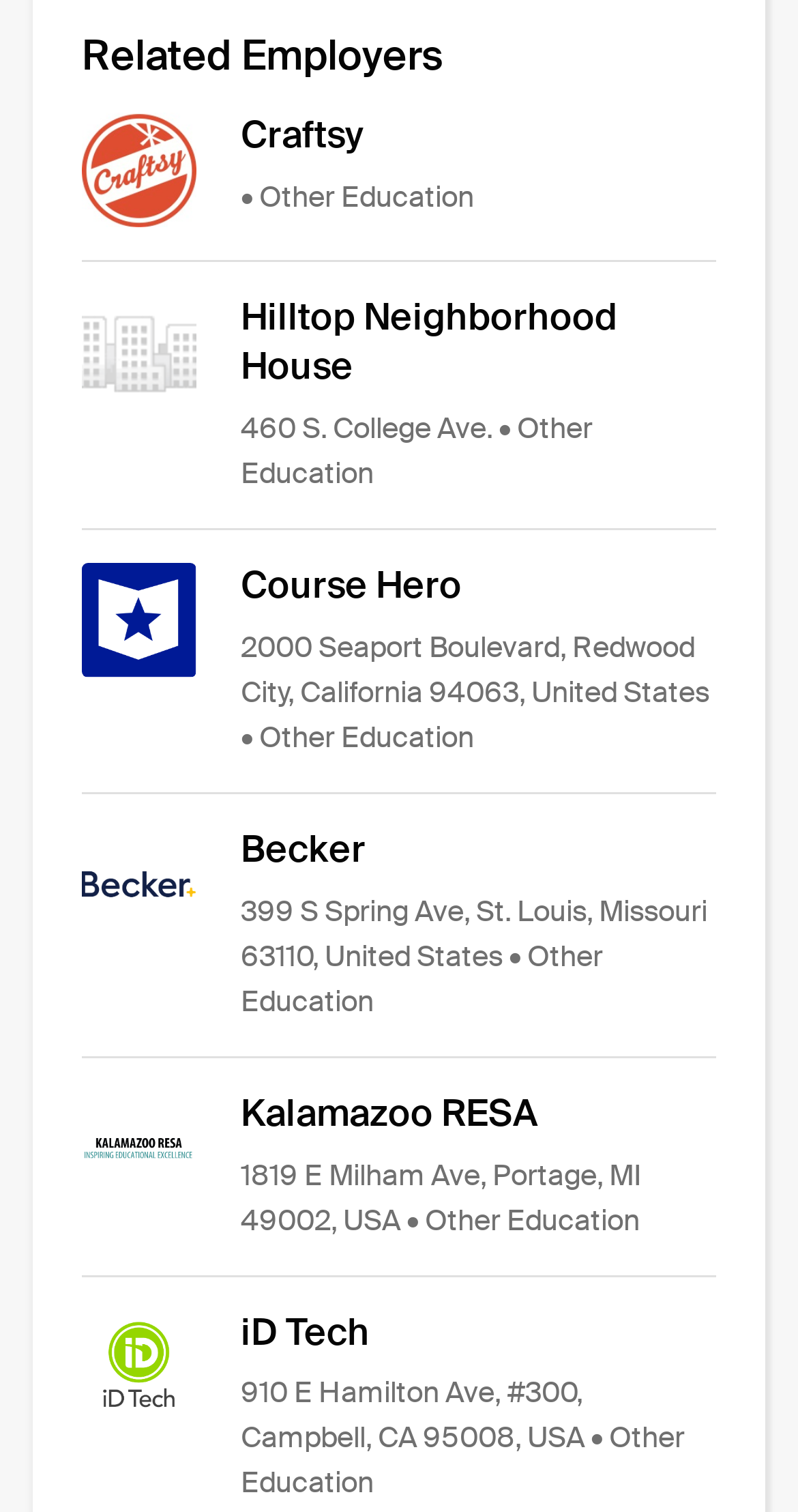What type of education is Becker related to?
Can you provide a detailed and comprehensive answer to the question?

I found the type of education related to Becker by looking at the static text associated with the link 'Becker', which is 'Other Education'.